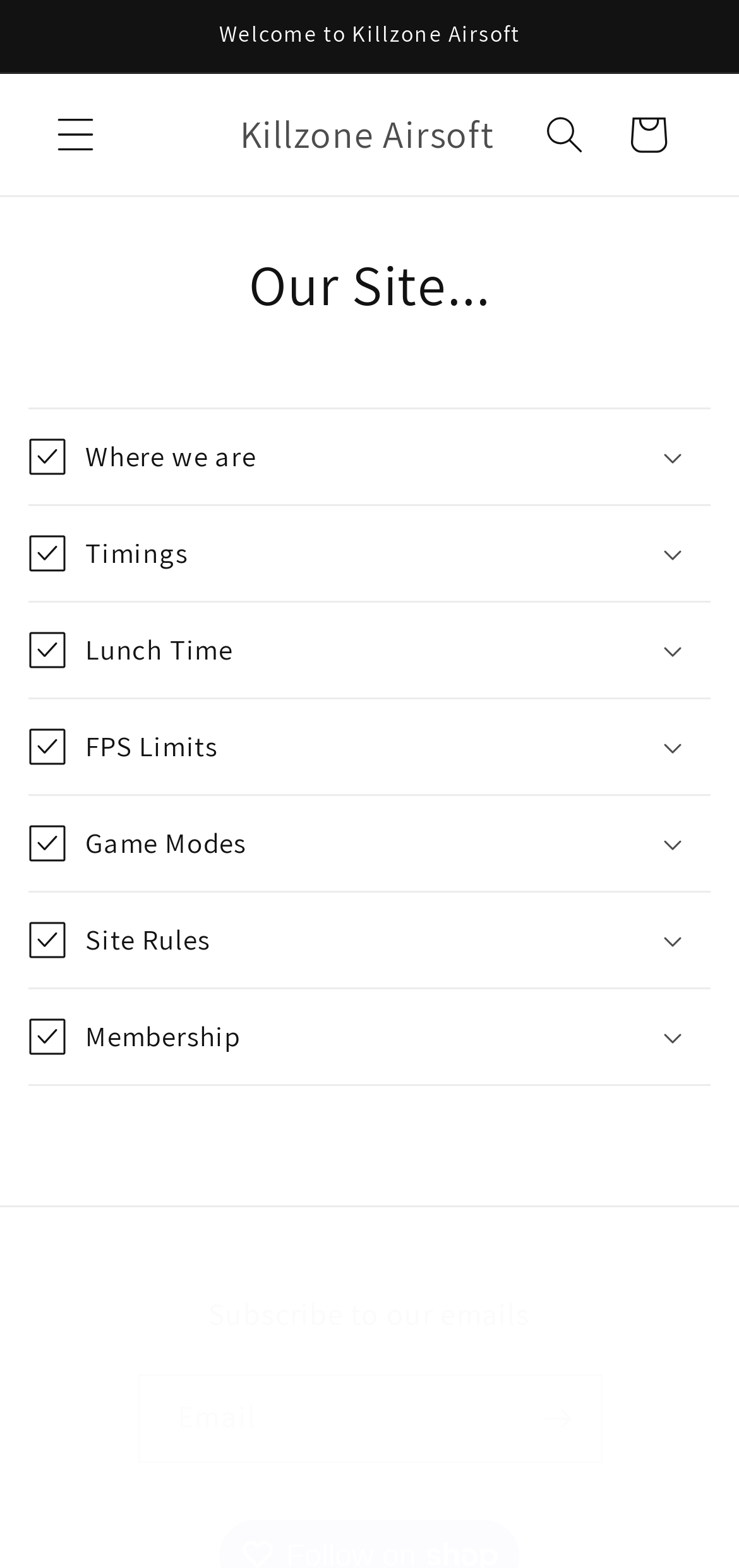Answer the question briefly using a single word or phrase: 
How can users stay updated about the site?

Subscribe to emails